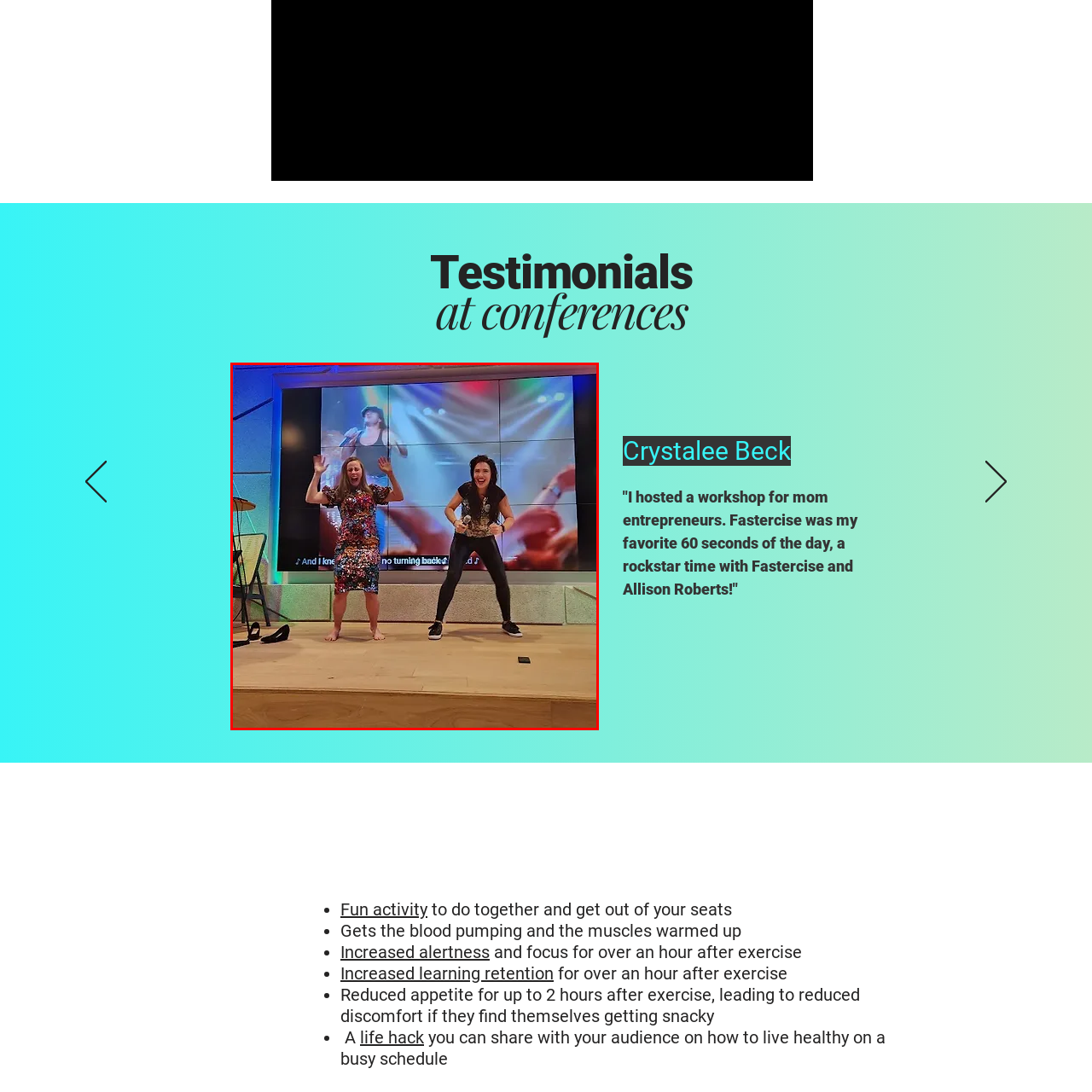Describe extensively the image that is situated inside the red border.

In this lively image, two women are energetically performing a workout routine or dance on a wooden stage, clearly engaging with each other and the audience. The backdrop features a vibrant display of colorful lights, adding to the enthusiastic atmosphere. The woman on the left, dressed in a sparkling, sequined dress, raises her arms with excitement, showcasing a sense of joy and energy. Meanwhile, the woman on the right, wearing a trendy outfit, mimics a dynamic movement that emphasizes motion and coordination. This moment captures the essence of fun and fitness, likely tied to the broader theme of empowering activities for moms, as hinted in the testimonials surrounding the imagery. The scene radiates a positive vibe, promoting physical activity and togetherness.